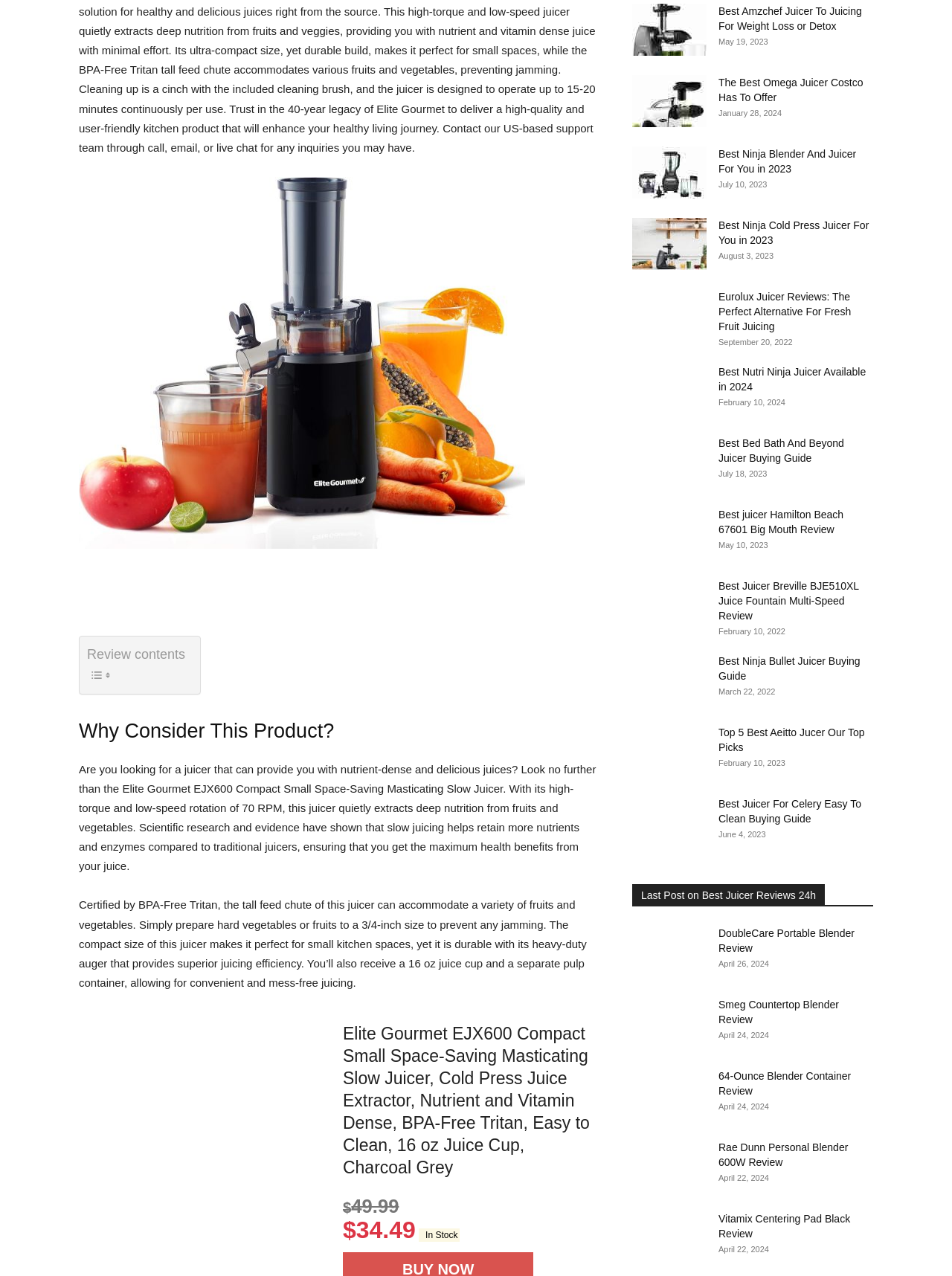Locate the bounding box coordinates of the clickable part needed for the task: "View the Best Ninja Bullet Juicer Buying Guide".

[0.664, 0.512, 0.742, 0.553]